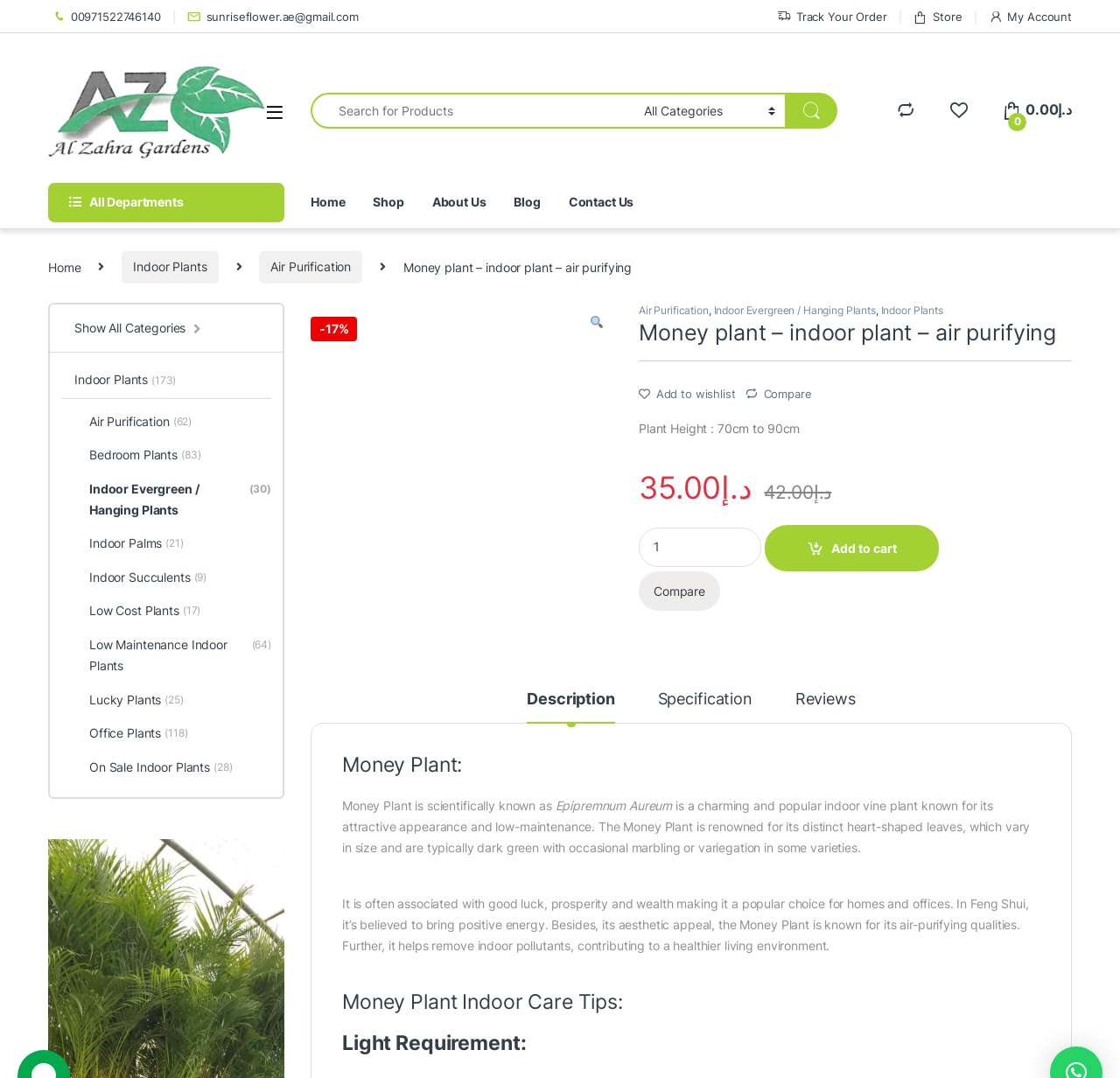Determine the bounding box coordinates for the area that needs to be clicked to fulfill this task: "Go to indoor plants category". The coordinates must be given as four float numbers between 0 and 1, i.e., [left, top, right, bottom].

[0.055, 0.338, 0.157, 0.369]